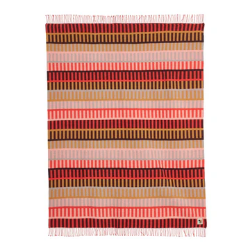What is the price of the throw?
Look at the image and answer the question using a single word or phrase.

$453.50